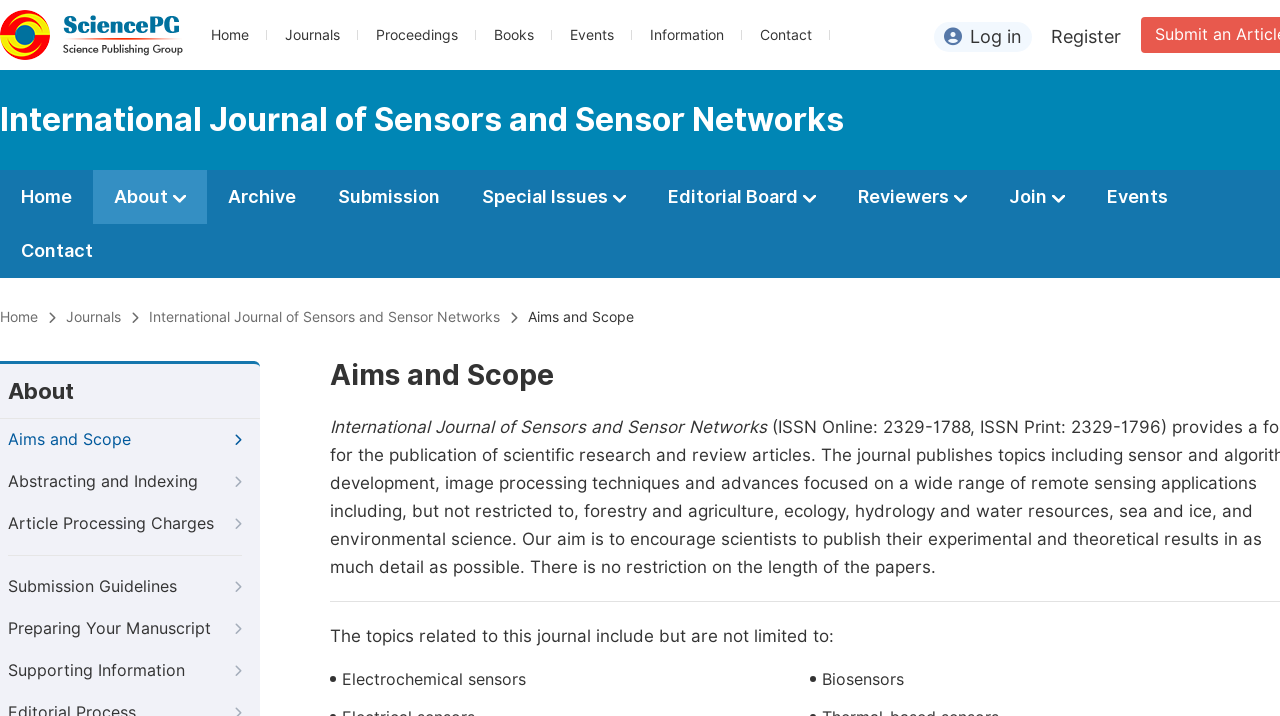Find the bounding box coordinates of the element to click in order to complete this instruction: "View the Editorial Board". The bounding box coordinates must be four float numbers between 0 and 1, denoted as [left, top, right, bottom].

[0.505, 0.237, 0.654, 0.313]